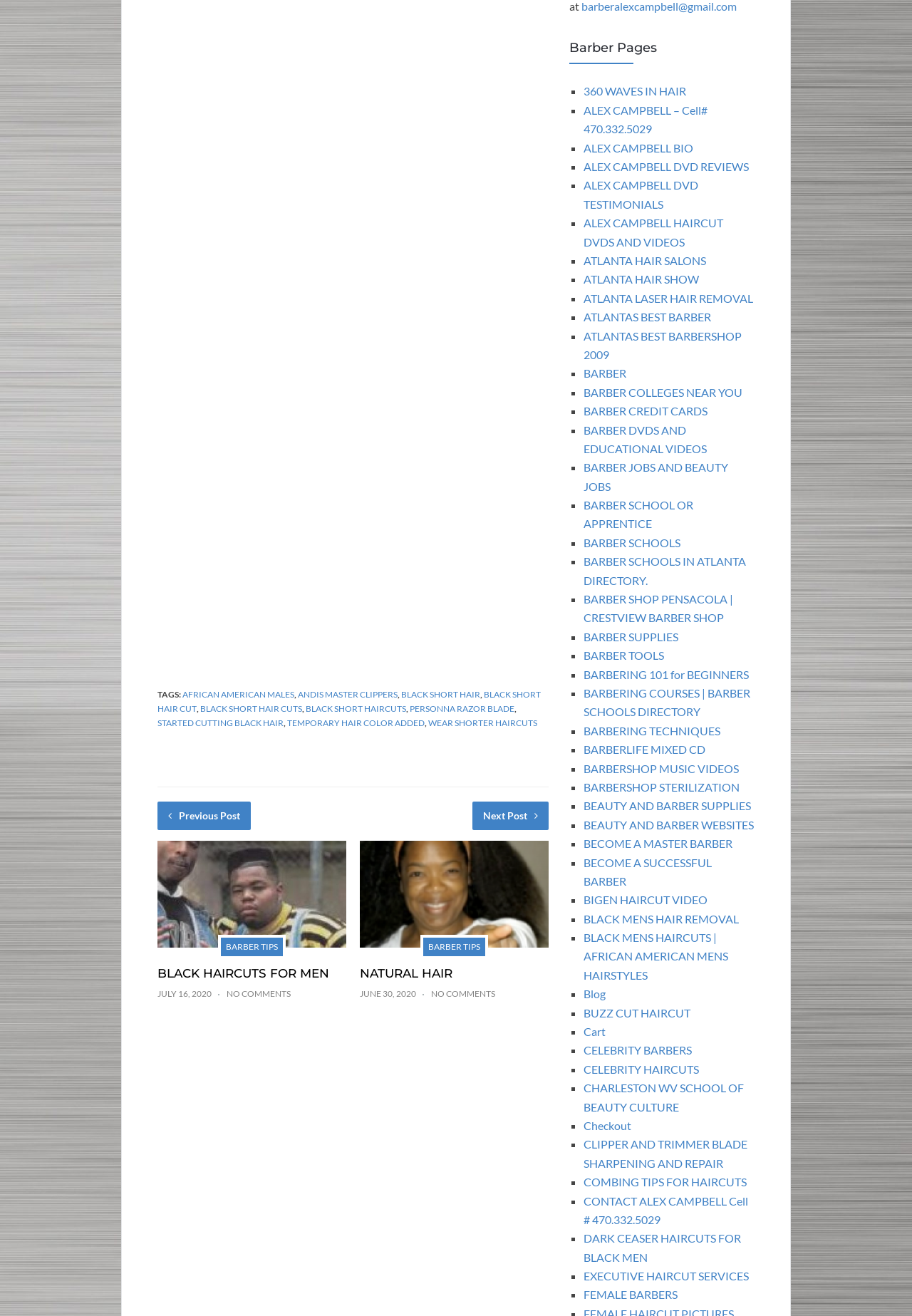Please locate the bounding box coordinates of the region I need to click to follow this instruction: "Read 'BLACK HAIRCUTS FOR MEN' article".

[0.173, 0.709, 0.38, 0.722]